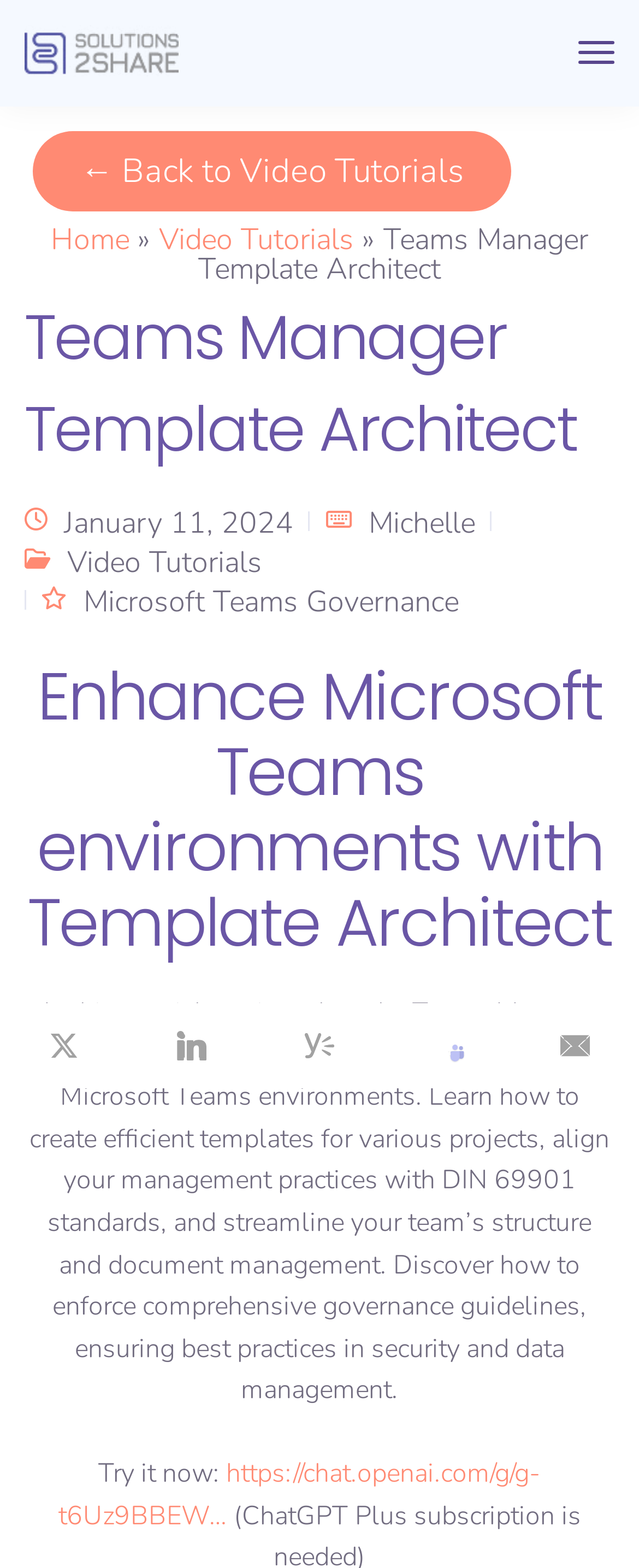Create a detailed narrative of the webpage’s visual and textual elements.

The webpage is about the Teams Manager Template Architect, a tool designed to enhance Microsoft Teams environments. At the top left, there is a logo of Solutions2Share, which is an image and a link. Next to it, there is a button to toggle navigation. 

On the top navigation bar, there are links to "Home", "Video Tutorials", and other pages, separated by a "»" symbol. The title "Teams Manager Template Architect" is prominently displayed in the middle of the page, with a heading tag. Below the title, there is a subtitle "January 11, 2024" and links to the author "Michelle" and other related topics.

The main content of the page is a tutorial introduction, which explains how the Teams Manager Template Architect can help create efficient templates, align management practices with DIN 69901 standards, and streamline team structure and document management. The tutorial also covers enforcing comprehensive governance guidelines for security and data management.

Below the tutorial introduction, there is a call-to-action "Try it now:" with a link to try the tool. There is also a link to go back to the video tutorials page. 

At the bottom of the page, there are social media sharing links, including Twitter, and a link to share on Microsoft Teams, accompanied by an image.